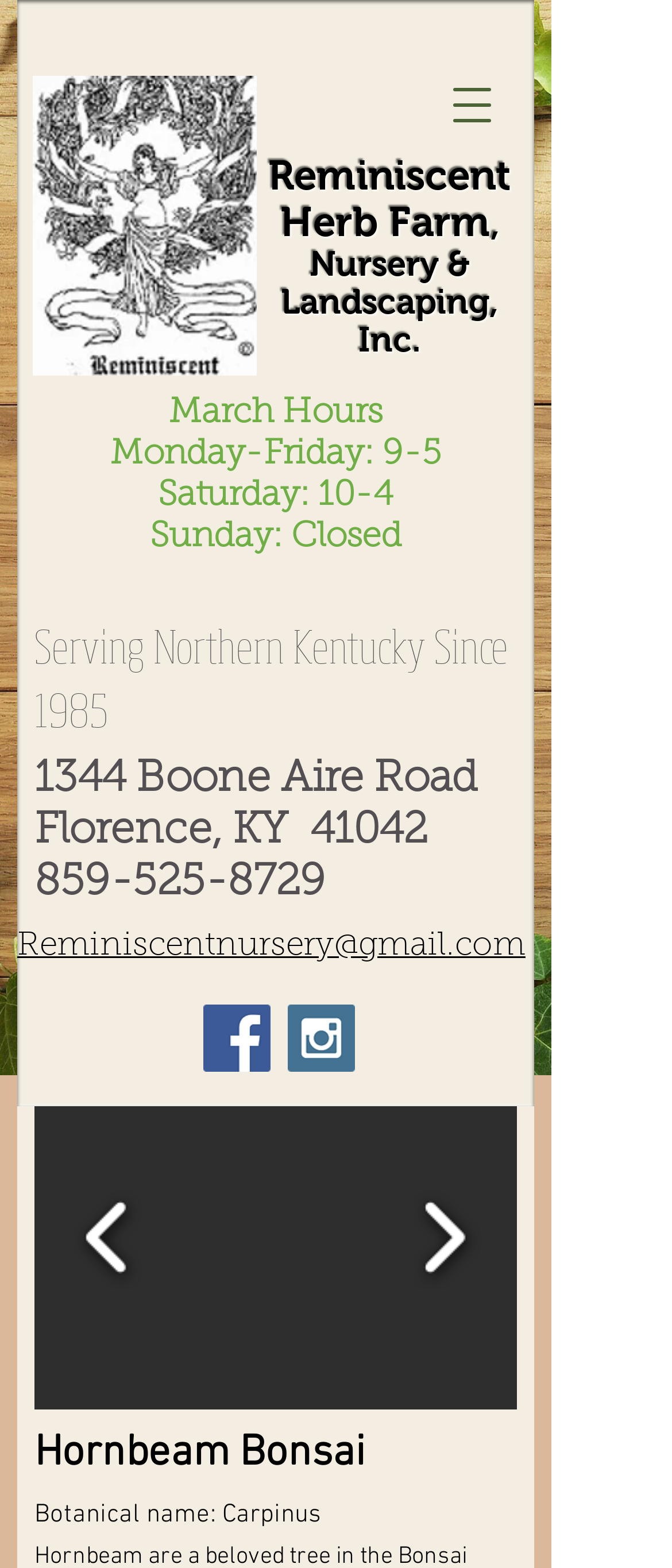Give a detailed account of the webpage.

The webpage is about Hornbeam, specifically Reminiscent Herb Farm, Nursery & Landscaping, Inc. At the top left, there is a logo image of Reminiscent. Next to it, there are three headings that provide the company's name, its service area, and its address. The address includes a phone number, which is also a clickable link.

Below these headings, there is a button to open a navigation menu. On the left side, there is a section displaying the company's hours of operation, including a note that it is closed on Sundays. Below this section, there is a link to the company's email address.

On the right side, there is a social bar with links to Facebook and Instagram, each represented by a social icon image. Below the social bar, there is a slideshow gallery that takes up most of the page's width. The gallery has navigation buttons on both sides and a play button at the bottom right. The slideshow displays images with descriptive text, including one about Korean Hornbeam Bonsai. At the bottom of the page, there is a static text displaying the botanical name of Carpinus.